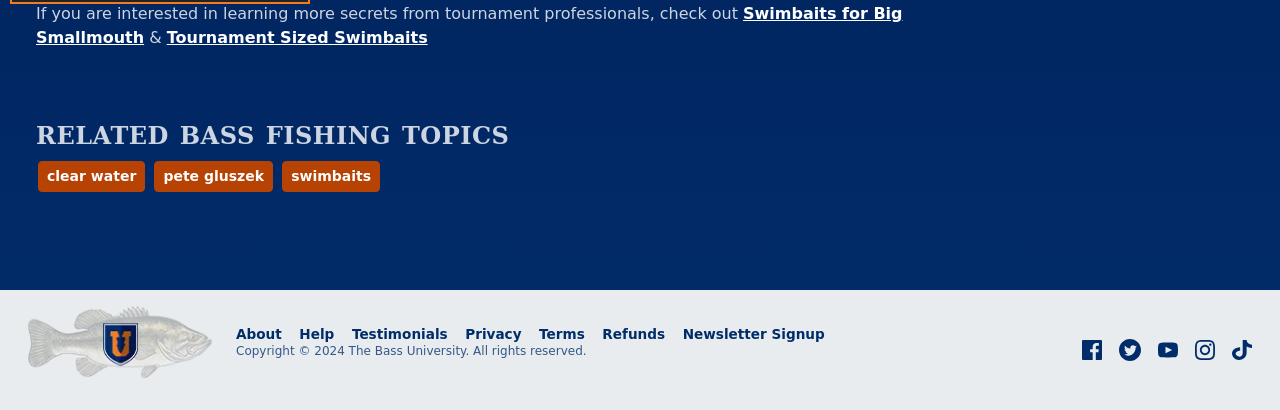Find the bounding box coordinates for the element that must be clicked to complete the instruction: "Learn more about swimbaits for big smallmouth". The coordinates should be four float numbers between 0 and 1, indicated as [left, top, right, bottom].

[0.028, 0.011, 0.705, 0.116]